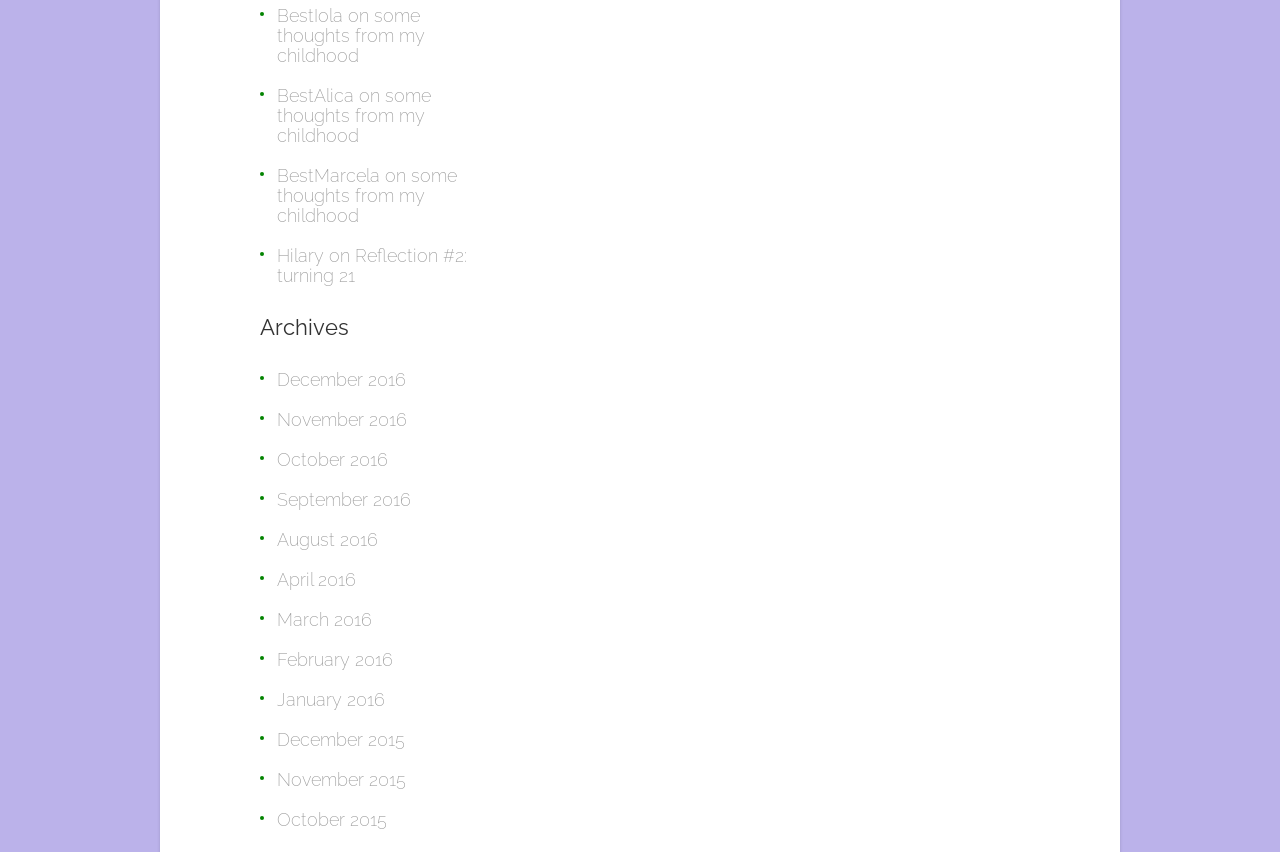Please specify the bounding box coordinates of the clickable region necessary for completing the following instruction: "go to Archives". The coordinates must consist of four float numbers between 0 and 1, i.e., [left, top, right, bottom].

[0.203, 0.371, 0.37, 0.411]